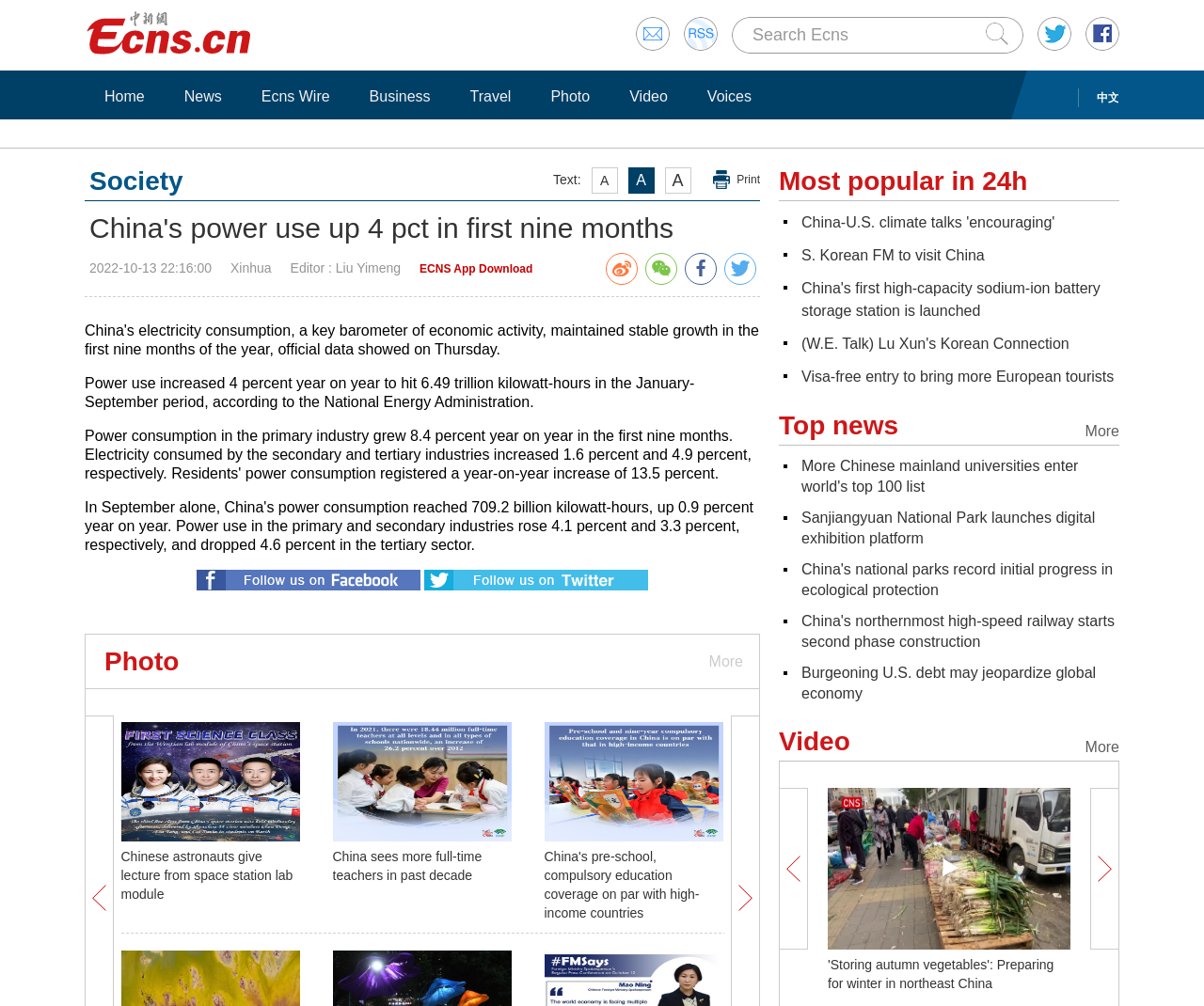Specify the bounding box coordinates of the element's region that should be clicked to achieve the following instruction: "Click Home". The bounding box coordinates consist of four float numbers between 0 and 1, in the format [left, top, right, bottom].

[0.078, 0.086, 0.129, 0.106]